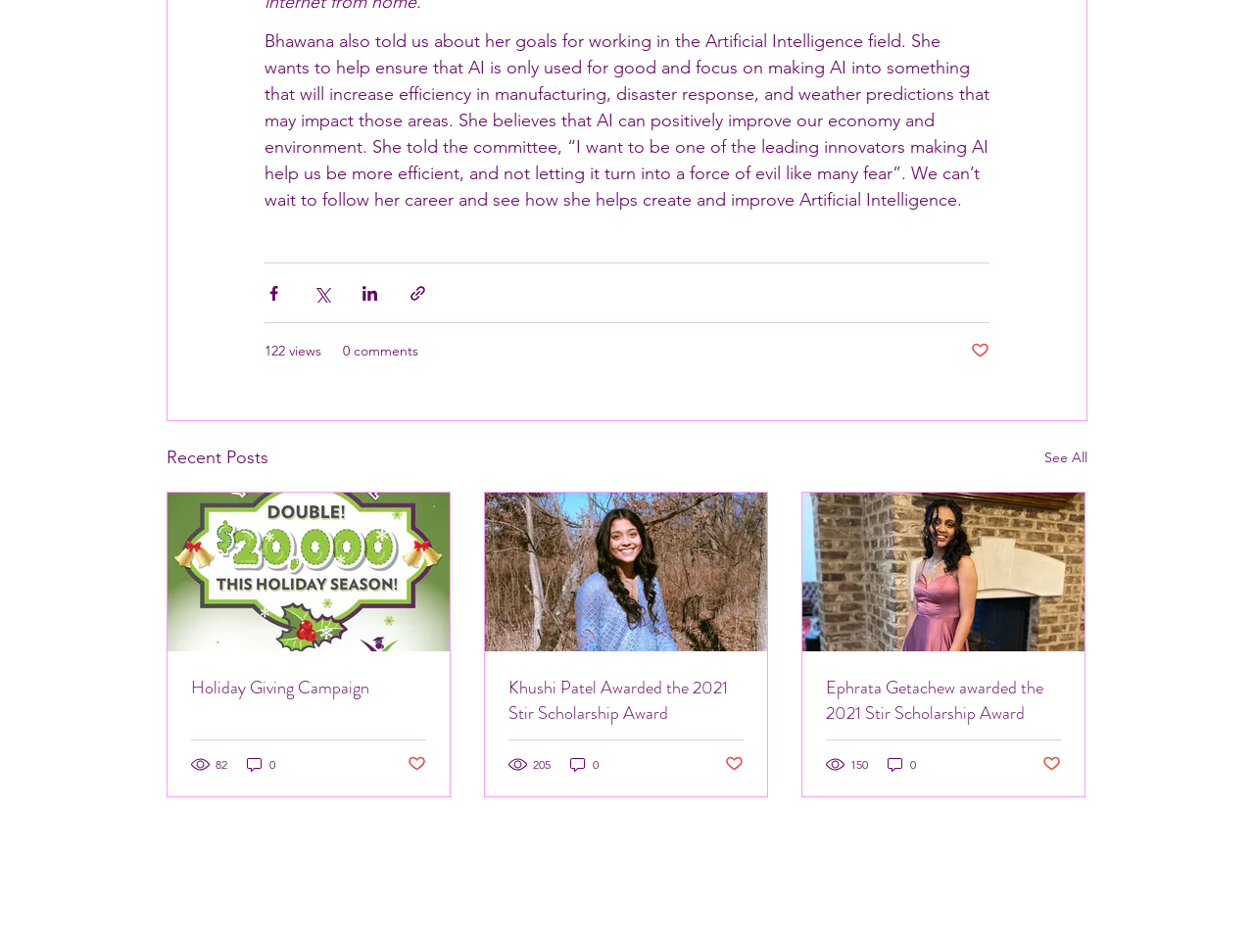What is the title of the second article?
Answer briefly with a single word or phrase based on the image.

Khushi Patel Awarded the 2021 Stir Scholarship Award